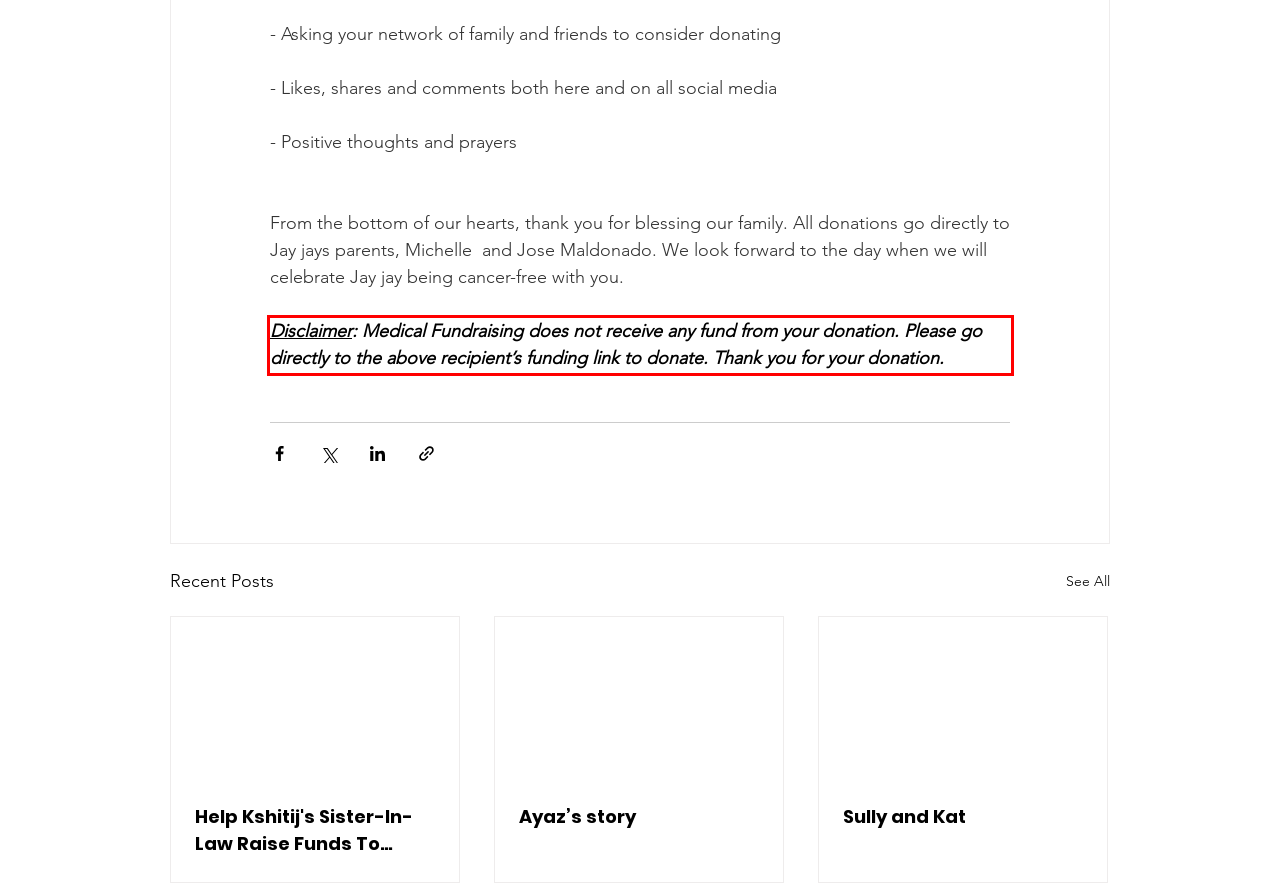Please perform OCR on the text within the red rectangle in the webpage screenshot and return the text content.

Disclaimer: Medical Fundraising does not receive any fund from your donation. Please go directly to the above recipient’s funding link to donate. Thank you for your donation.